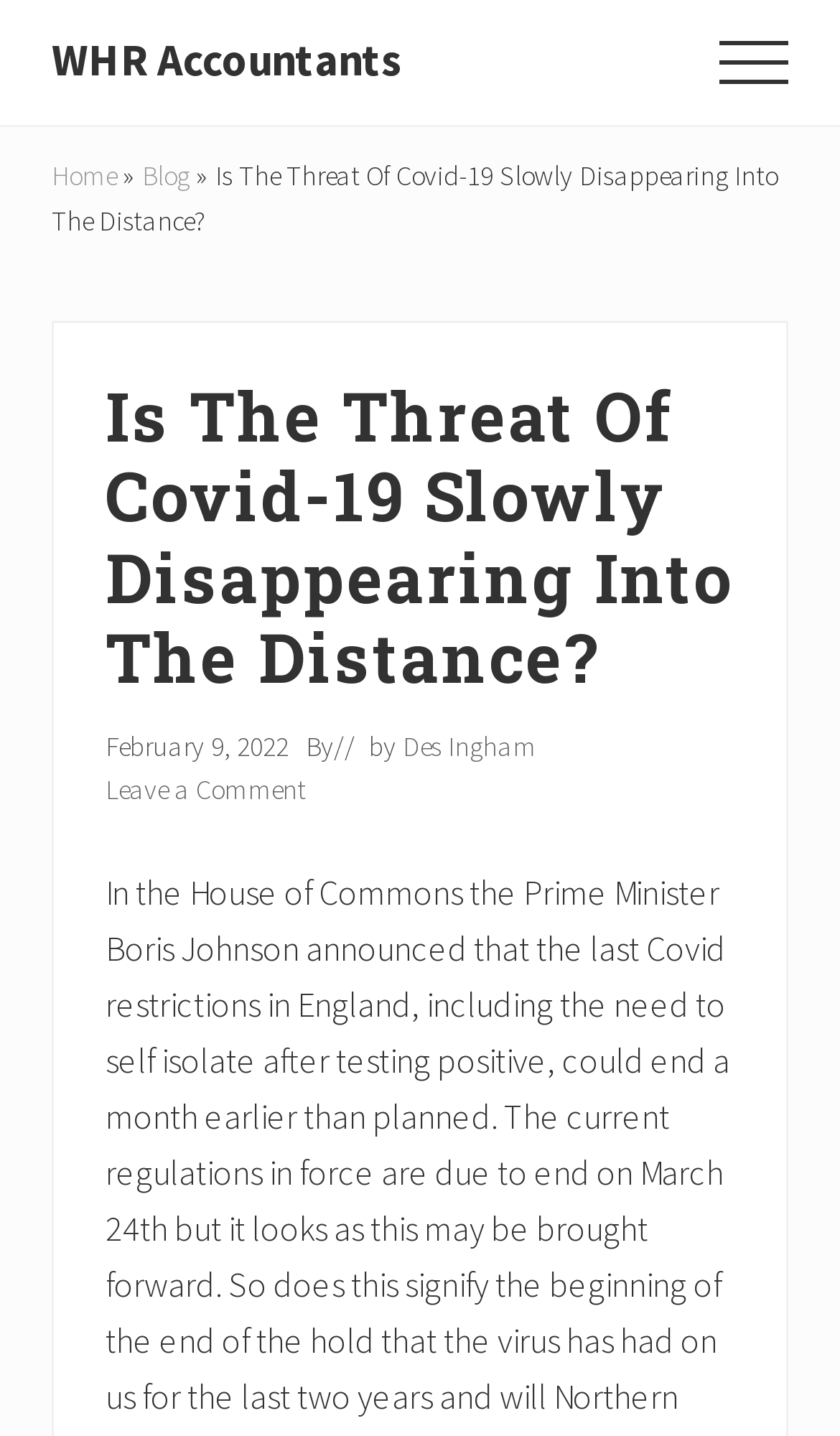Answer the question with a brief word or phrase:
Who is the author of the article?

Des Ingham